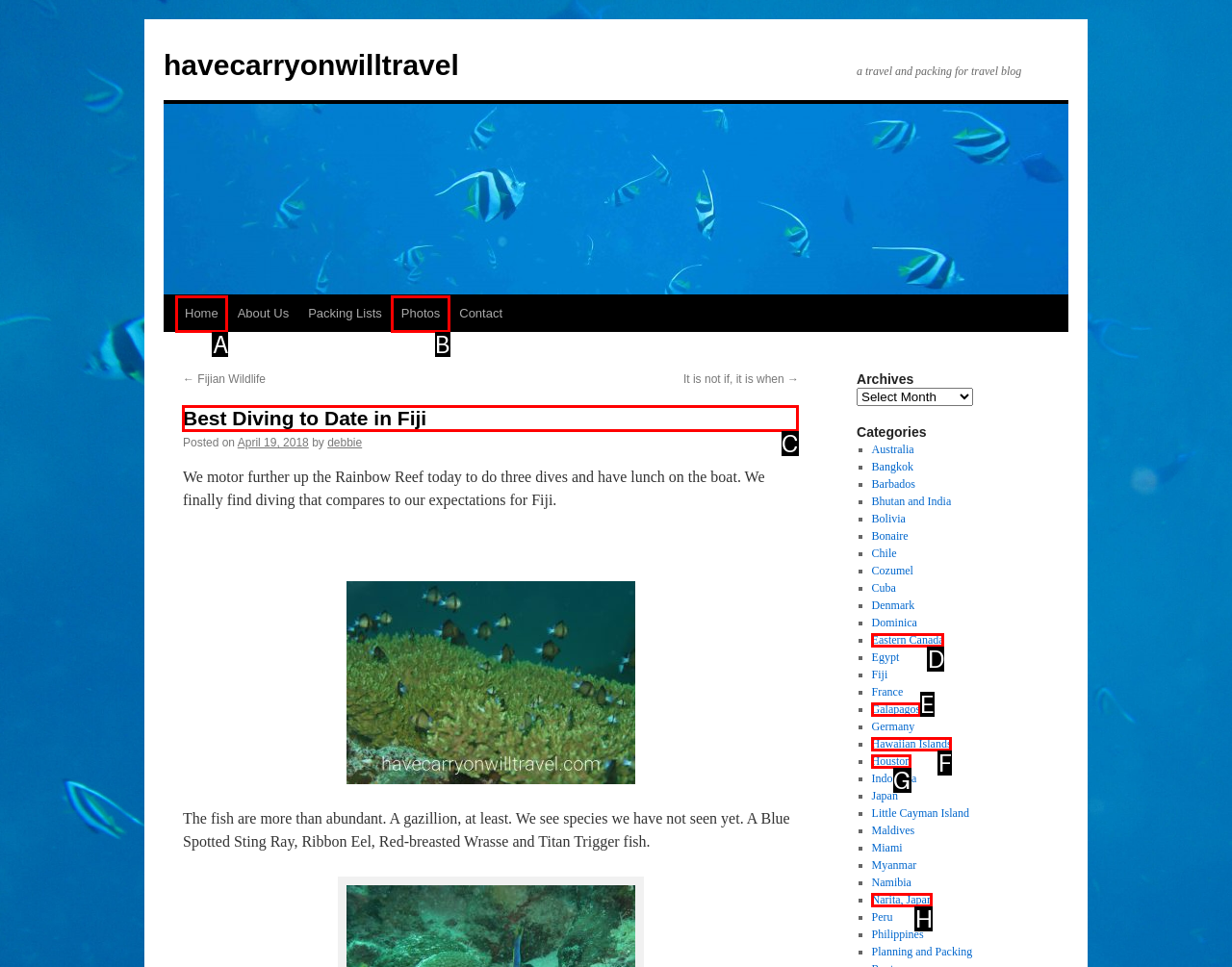Tell me which one HTML element I should click to complete the following task: Read the 'Best Diving to Date in Fiji' article Answer with the option's letter from the given choices directly.

C